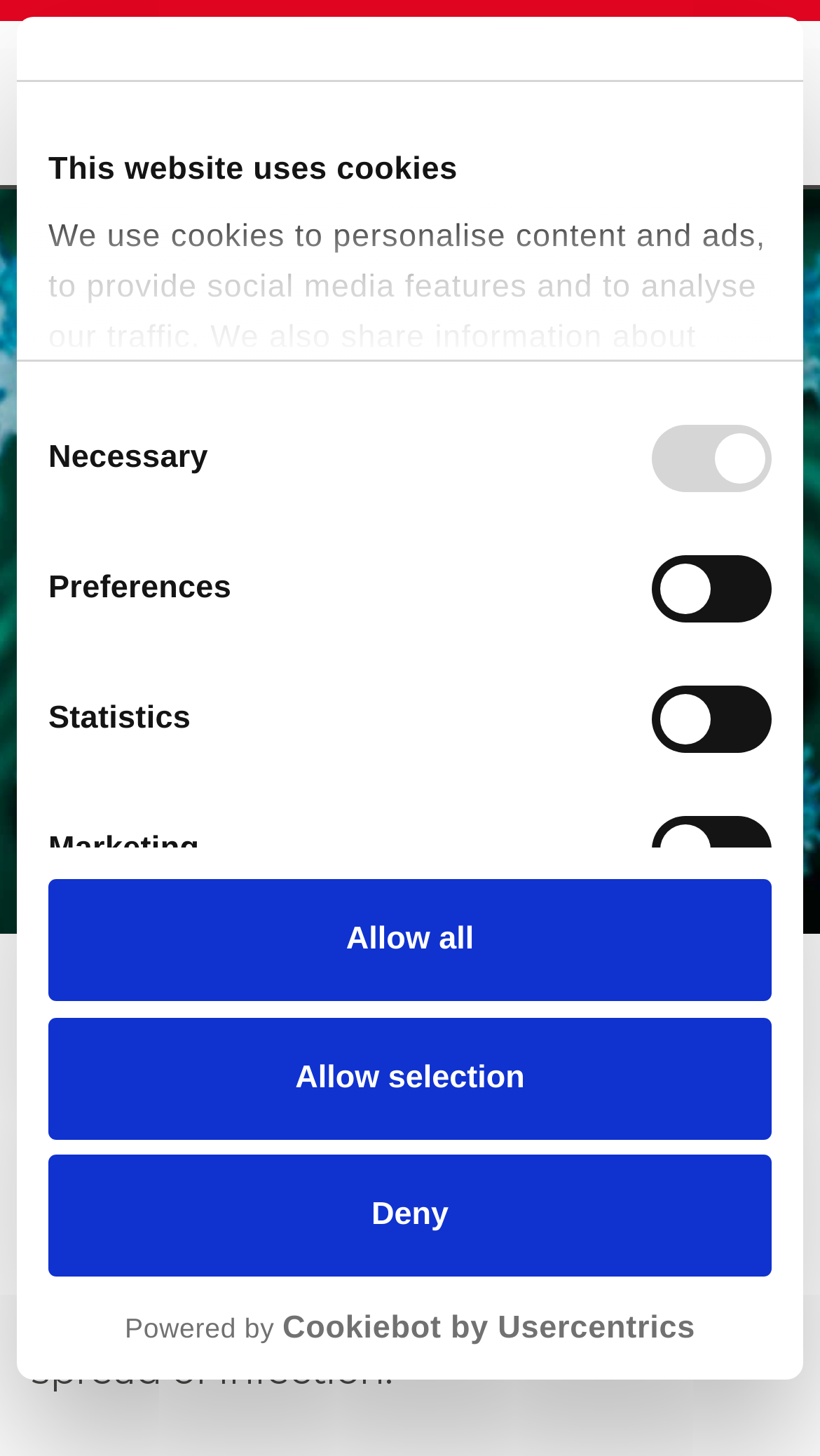What is the date of the blog post?
Look at the screenshot and provide an in-depth answer.

The date of the blog post can be found by looking at the text '17 MARCH 2020' which is located below the heading 'WORKING FROM HOME IN A CORONAVIRUS WORLD'.